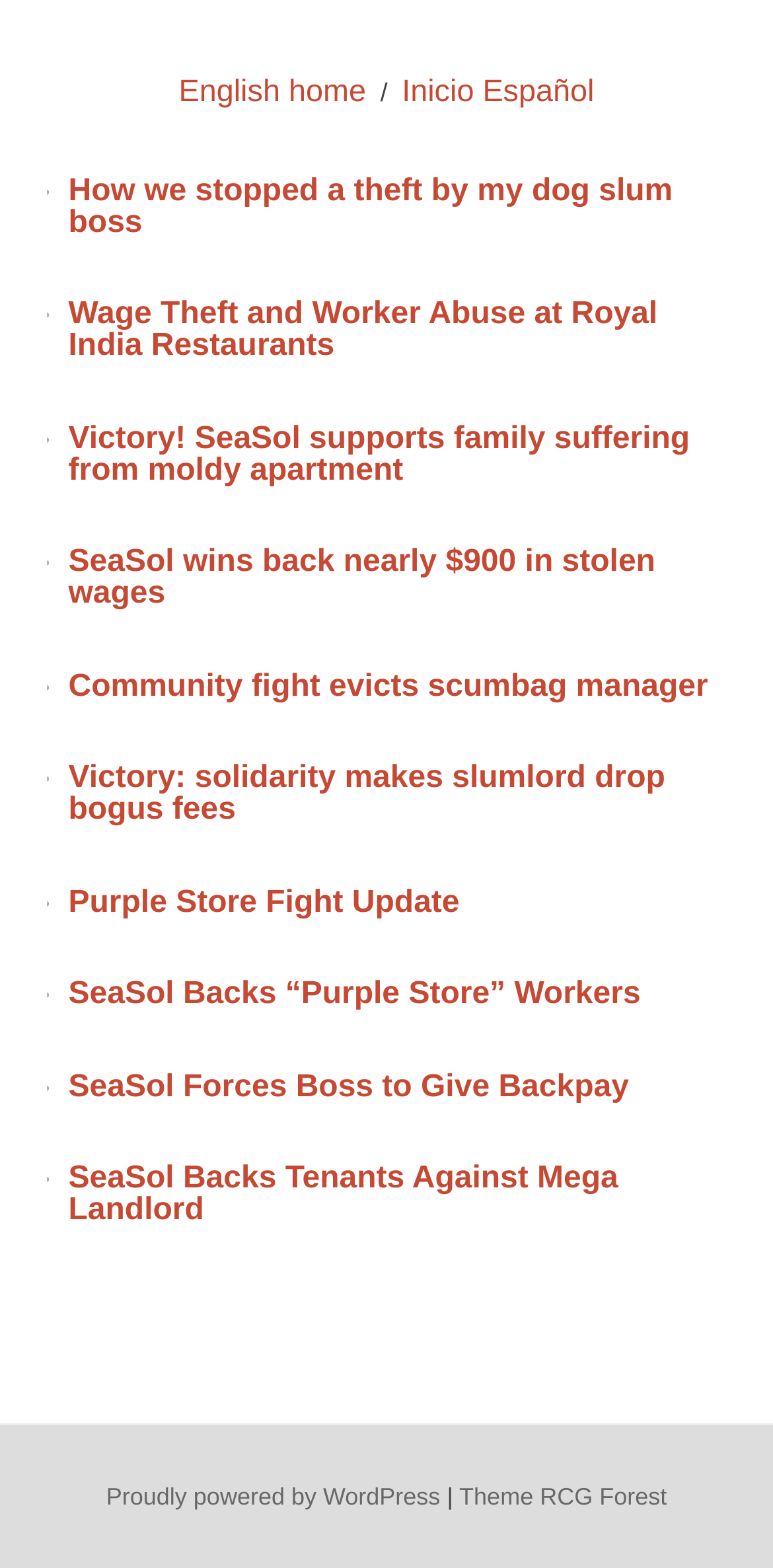Pinpoint the bounding box coordinates of the element you need to click to execute the following instruction: "Click on 'How2Buy'". The bounding box should be represented by four float numbers between 0 and 1, in the format [left, top, right, bottom].

None